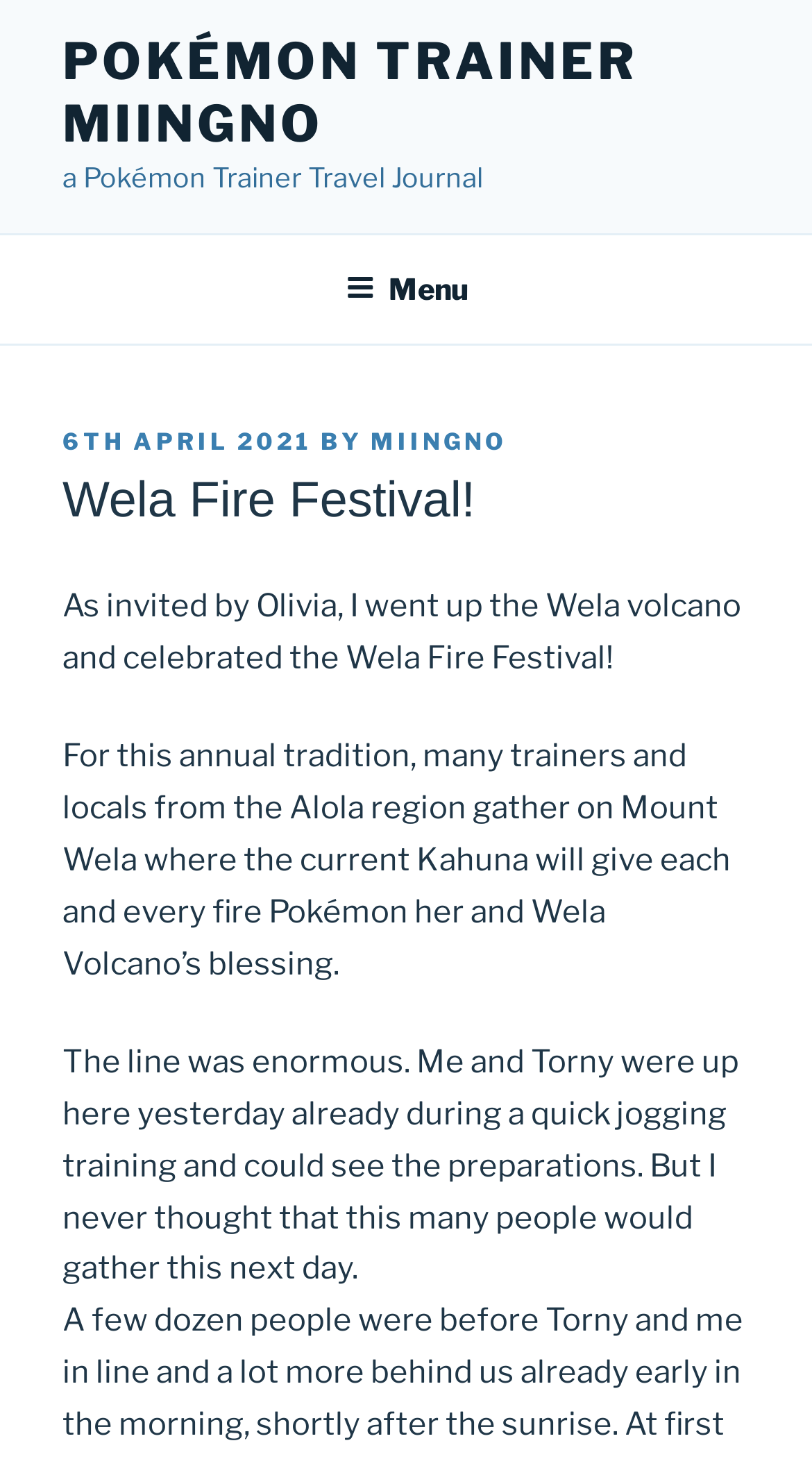Give a short answer to this question using one word or a phrase:
What was the author doing the day before the festival?

Jogging training